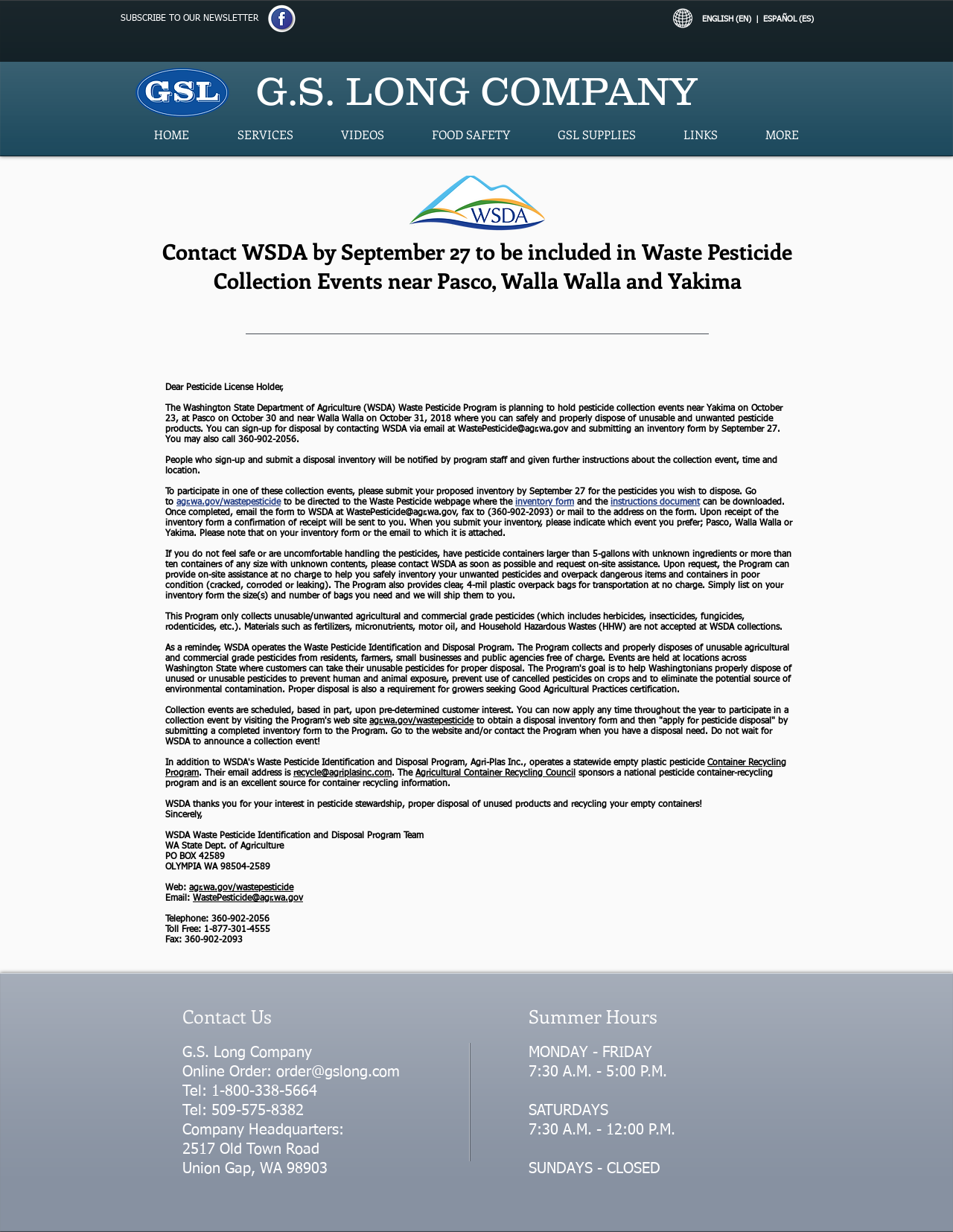Find the bounding box of the UI element described as: "Disclaimer". The bounding box coordinates should be given as four float values between 0 and 1, i.e., [left, top, right, bottom].

None